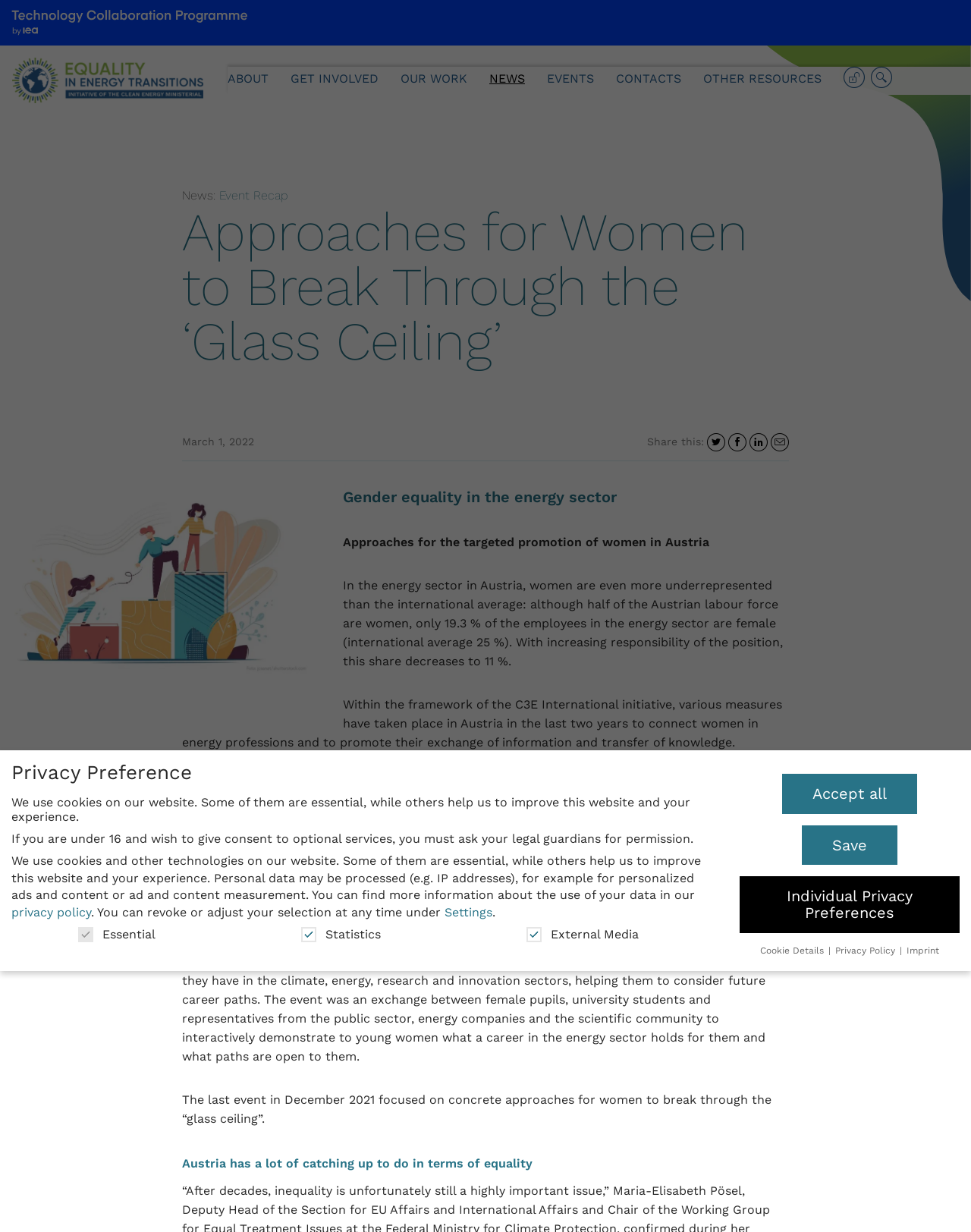Please find the bounding box coordinates of the element that needs to be clicked to perform the following instruction: "Get involved". The bounding box coordinates should be four float numbers between 0 and 1, represented as [left, top, right, bottom].

[0.299, 0.054, 0.39, 0.074]